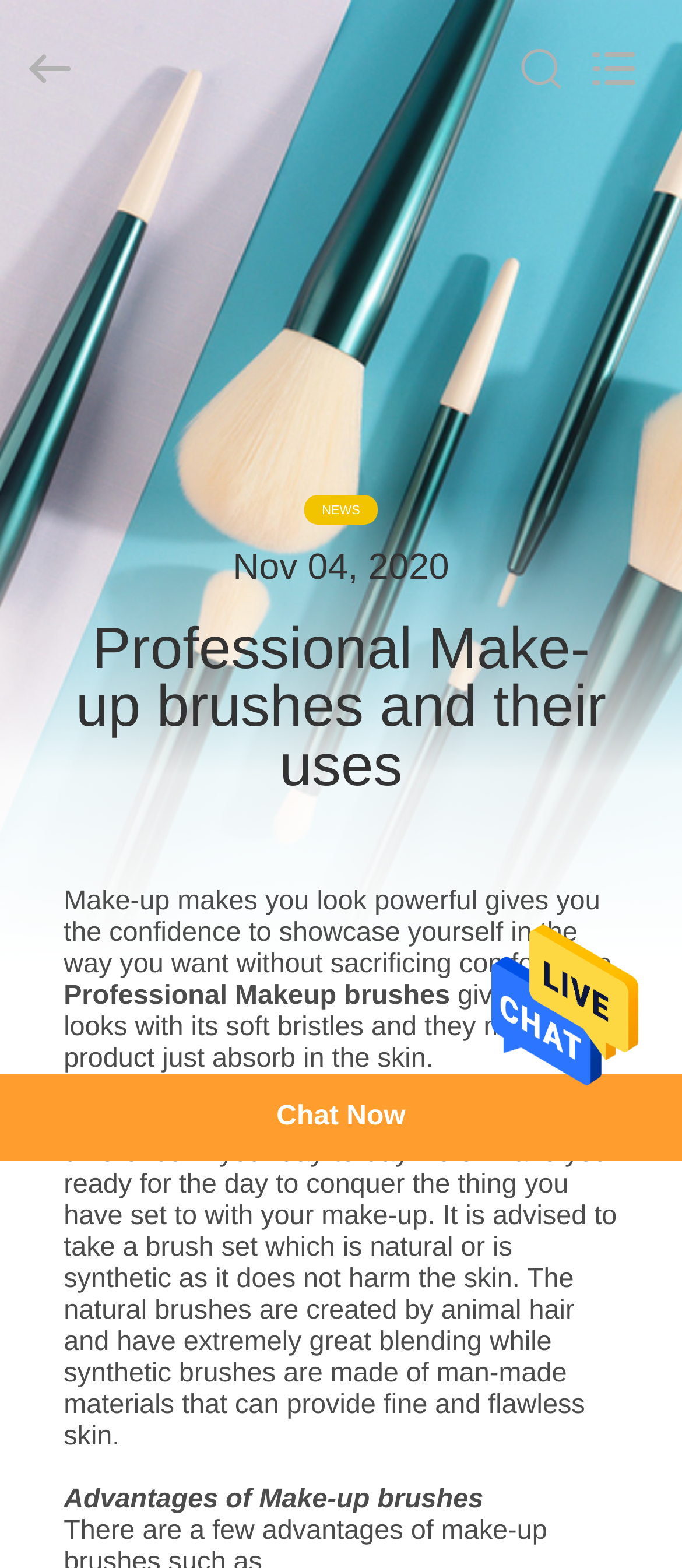Kindly respond to the following question with a single word or a brief phrase: 
How many links are present in the navigation menu?

9